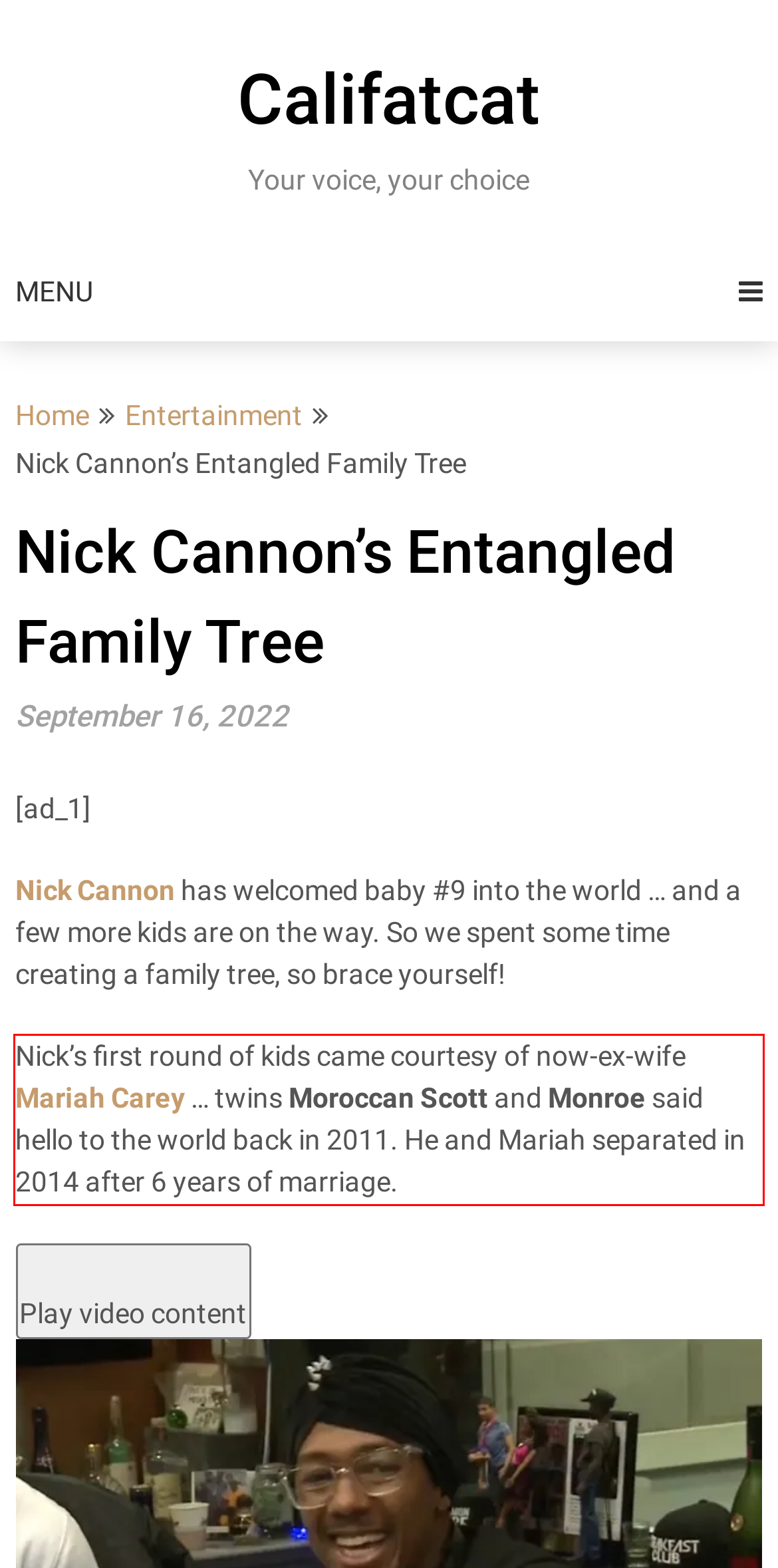Please examine the screenshot of the webpage and read the text present within the red rectangle bounding box.

Nick’s first round of kids came courtesy of now-ex-wife Mariah Carey … twins Moroccan Scott and Monroe said hello to the world back in 2011. He and Mariah separated in 2014 after 6 years of marriage.